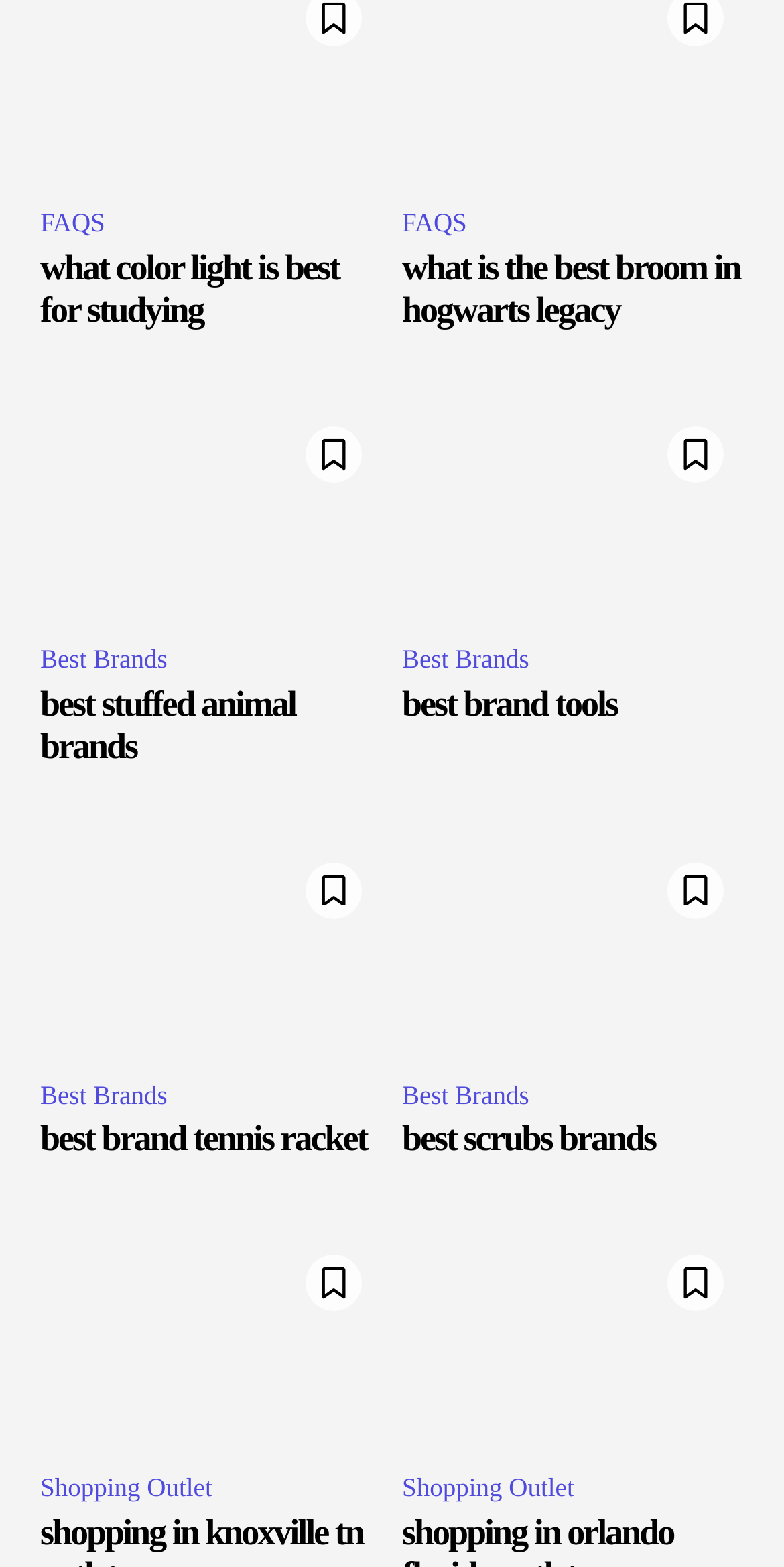Carefully examine the image and provide an in-depth answer to the question: How many 'Best Brands' links are there?

I counted the number of 'Best Brands' links on the webpage, which are 4 in total.